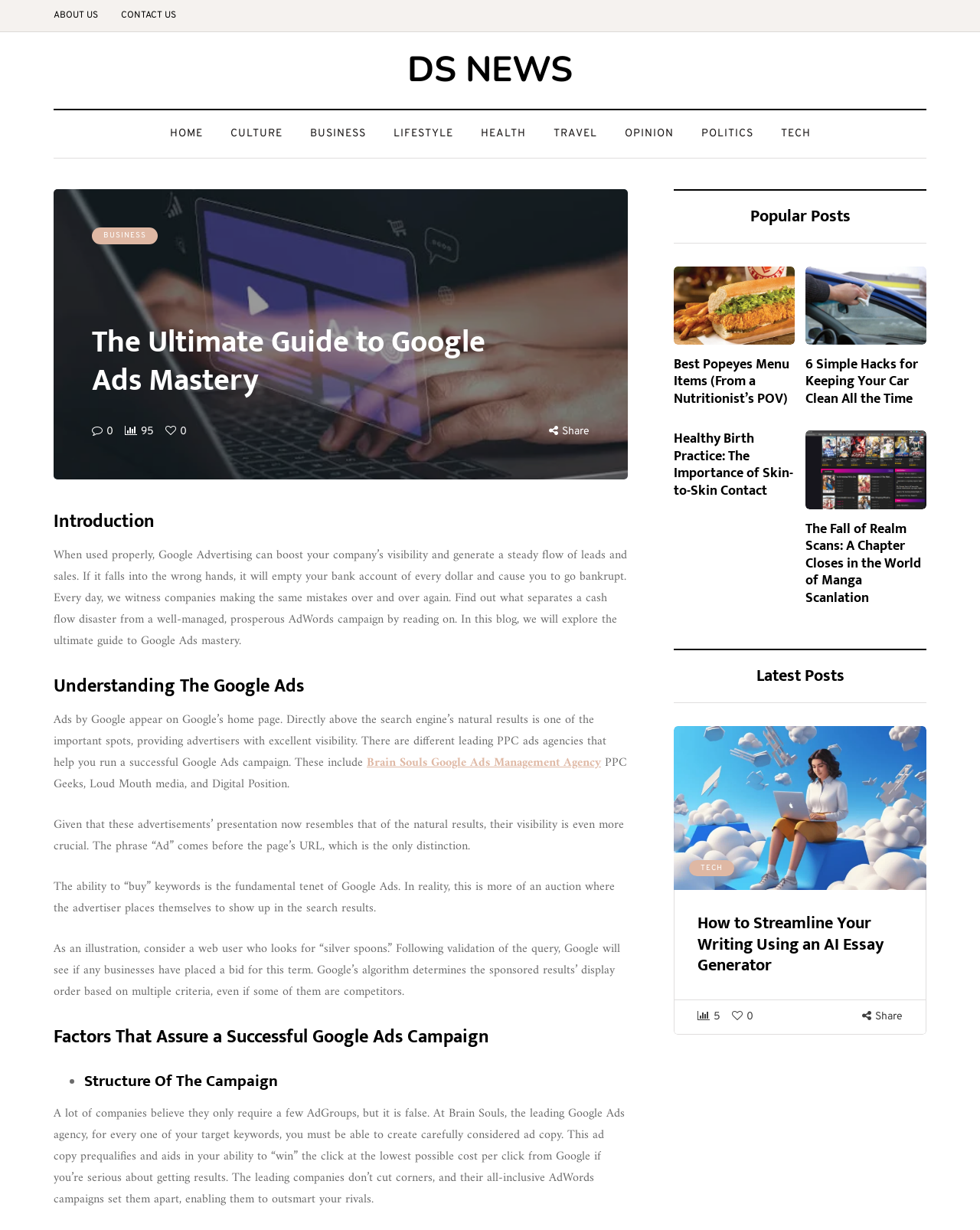Locate the bounding box coordinates of the clickable element to fulfill the following instruction: "Click on CONTACT US". Provide the coordinates as four float numbers between 0 and 1 in the format [left, top, right, bottom].

[0.112, 0.0, 0.191, 0.026]